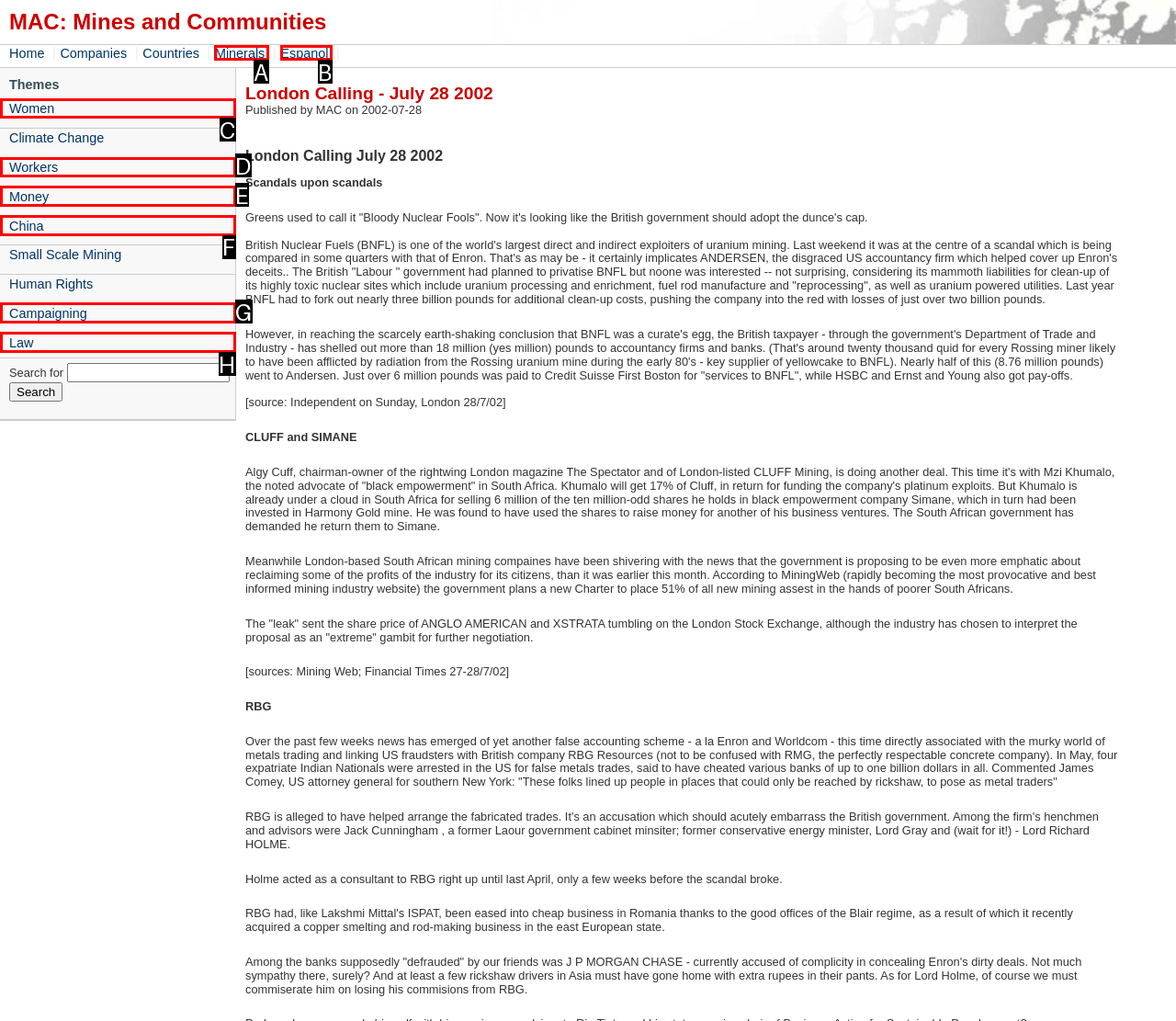Identify the correct UI element to click to follow this instruction: Click on the 'Women' theme
Respond with the letter of the appropriate choice from the displayed options.

C